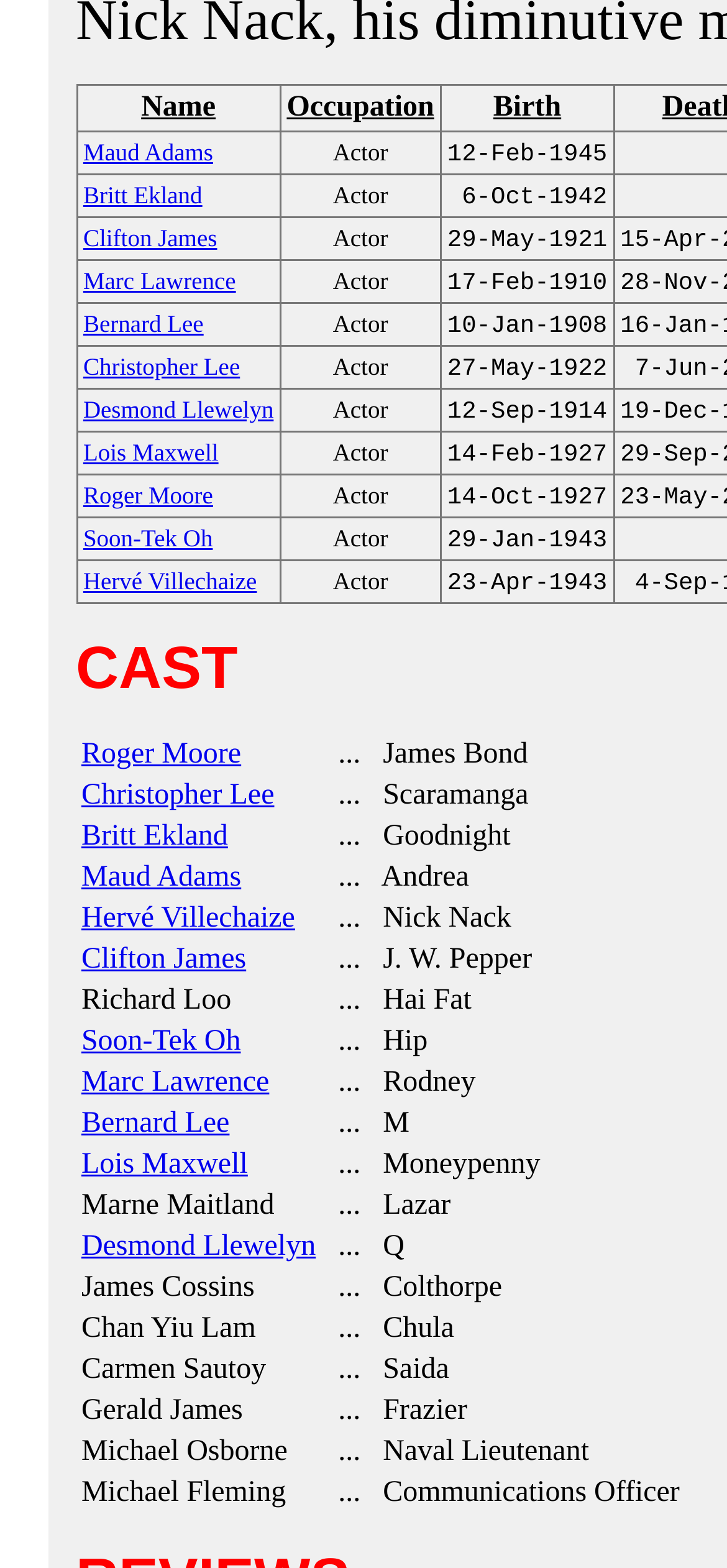Mark the bounding box of the element that matches the following description: "Britt Ekland".

[0.114, 0.114, 0.278, 0.134]